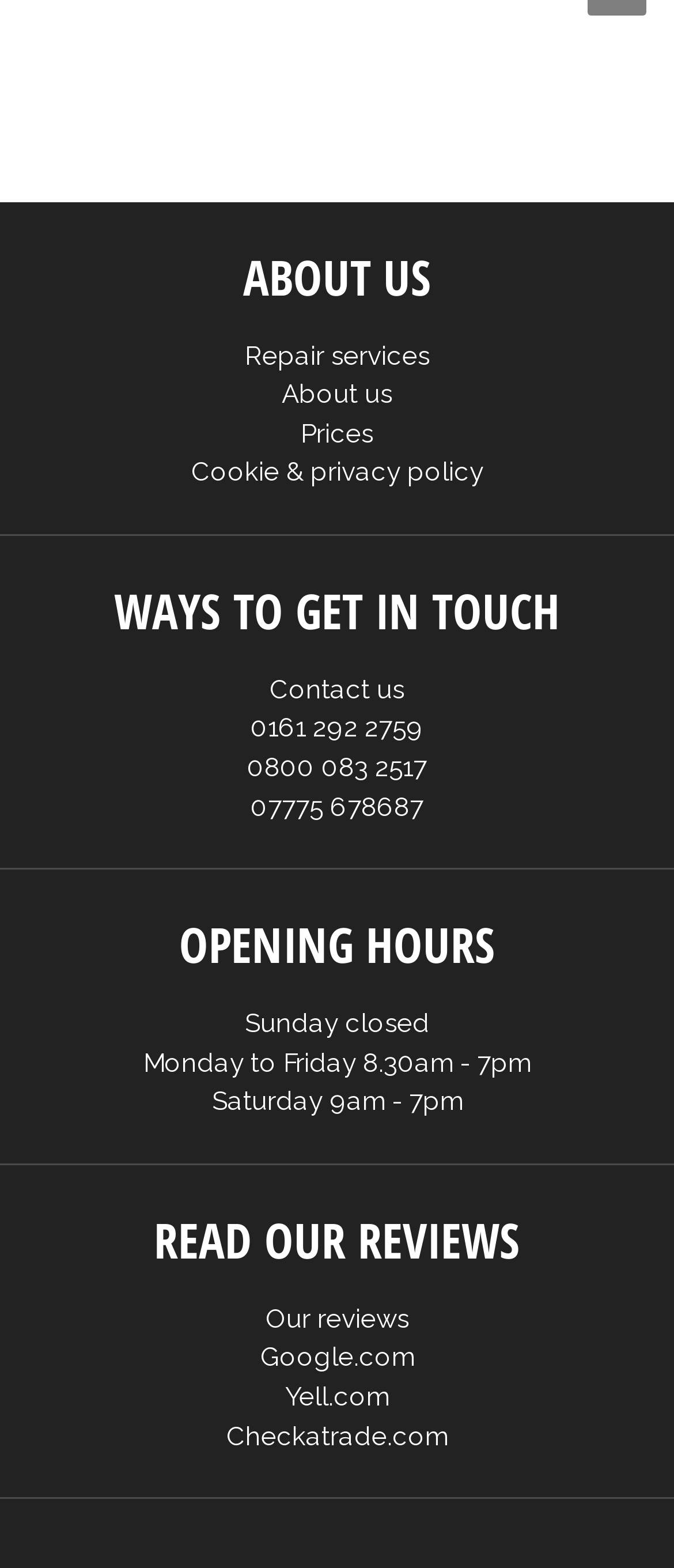What are the opening hours on Saturday?
Refer to the screenshot and answer in one word or phrase.

9am - 7pm